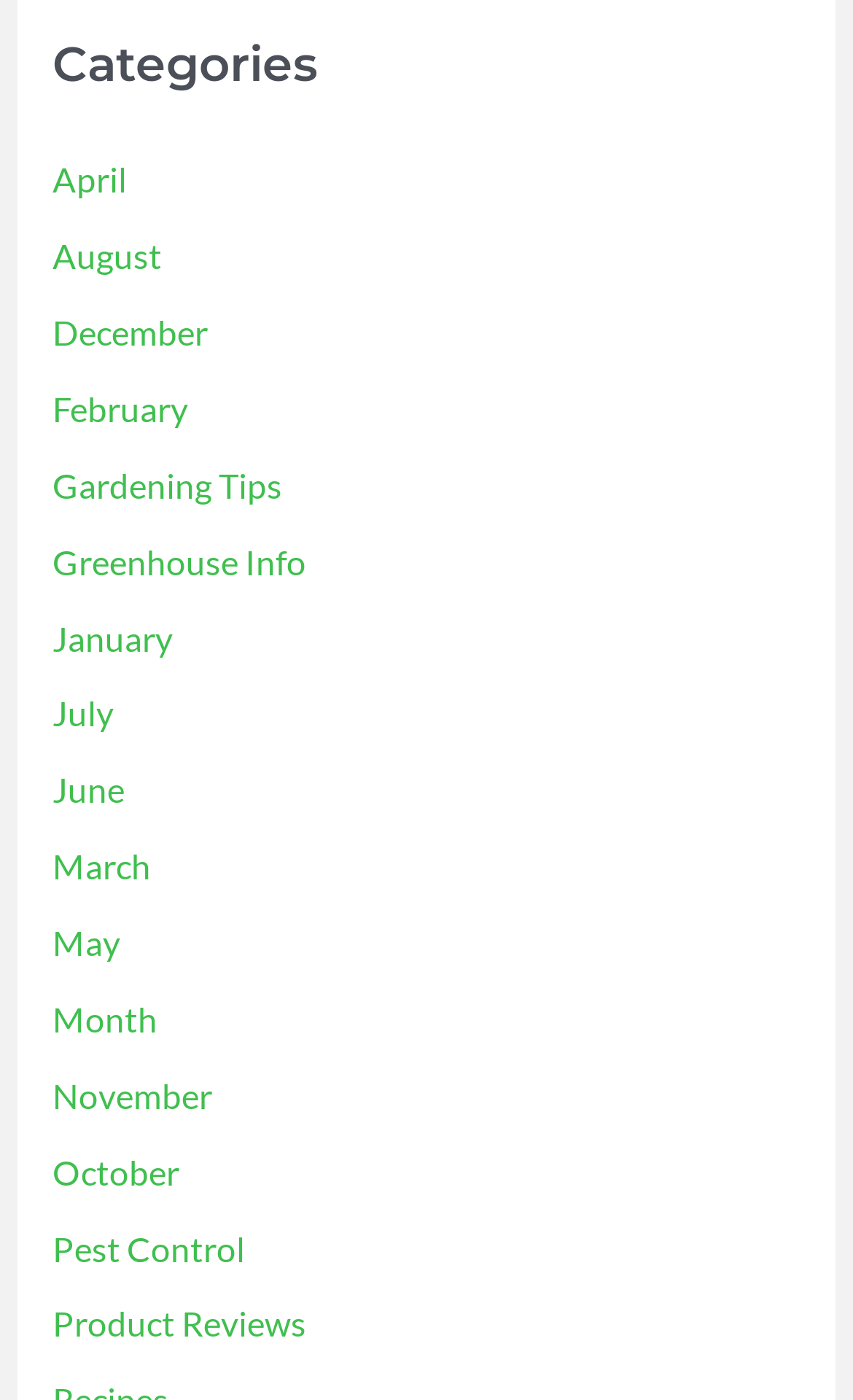Find the bounding box coordinates of the area to click in order to follow the instruction: "learn about Pest Control".

[0.061, 0.877, 0.287, 0.906]